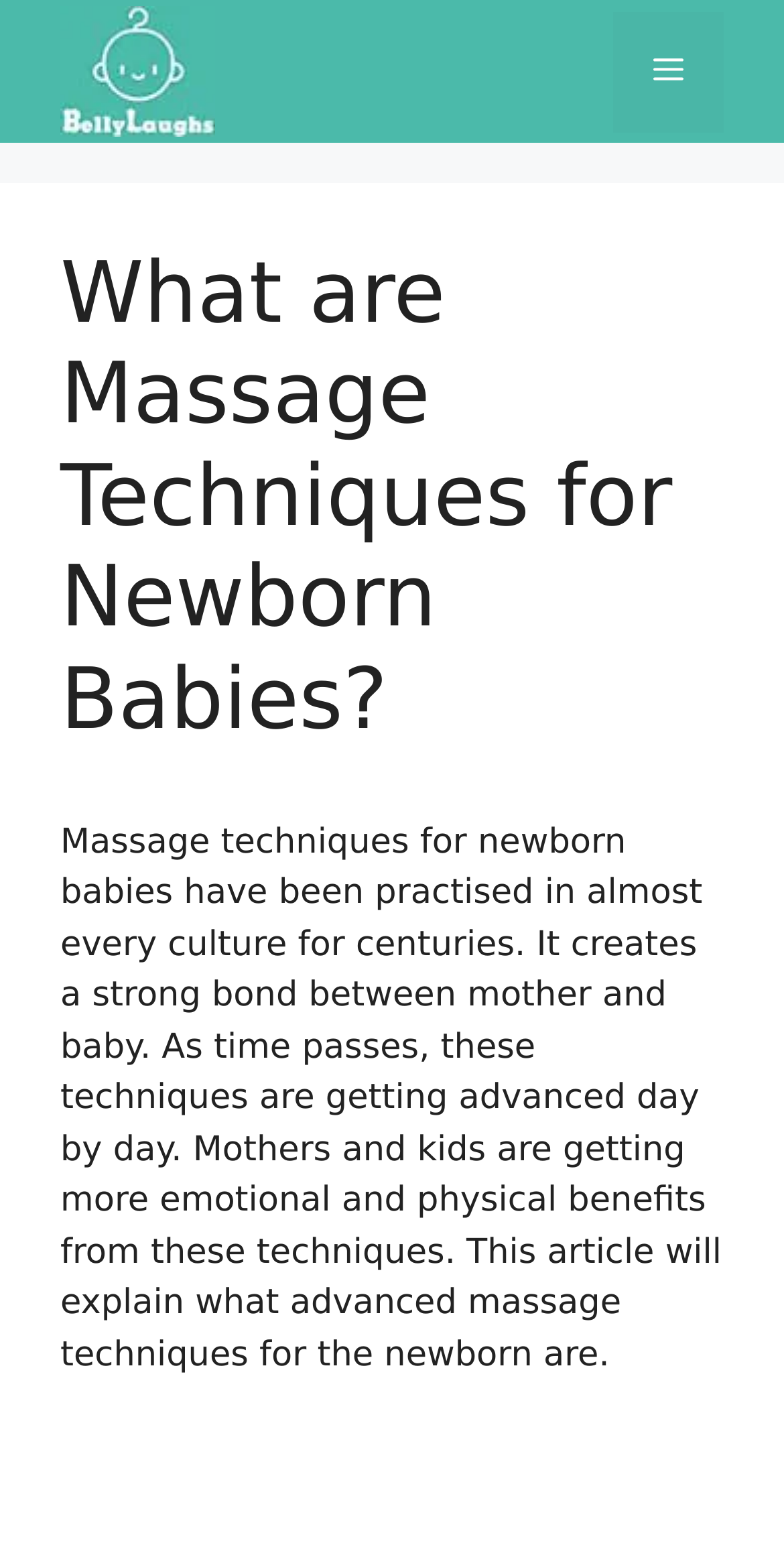Generate a comprehensive description of the contents of the webpage.

The webpage is about massage techniques for newborn babies. At the top, there is a banner that spans the entire width of the page, with a logo "BellyLaughs" on the left side, accompanied by an image. On the right side of the banner, there is a mobile toggle button labeled "Menu" that controls the primary menu.

Below the banner, there is an iframe that takes up most of the page's width. Within the iframe, there is a header section that contains a heading with the title "What are Massage Techniques for Newborn Babies?", which is centered and takes up most of the iframe's width. This heading is likely the main title of the webpage.

The meta description suggests that the webpage will discuss the benefits of massage techniques for newborn babies, including creating a strong bond between mother and baby. However, the accessibility tree does not reveal any specific content related to this topic, suggesting that the main content may be located further down the page.